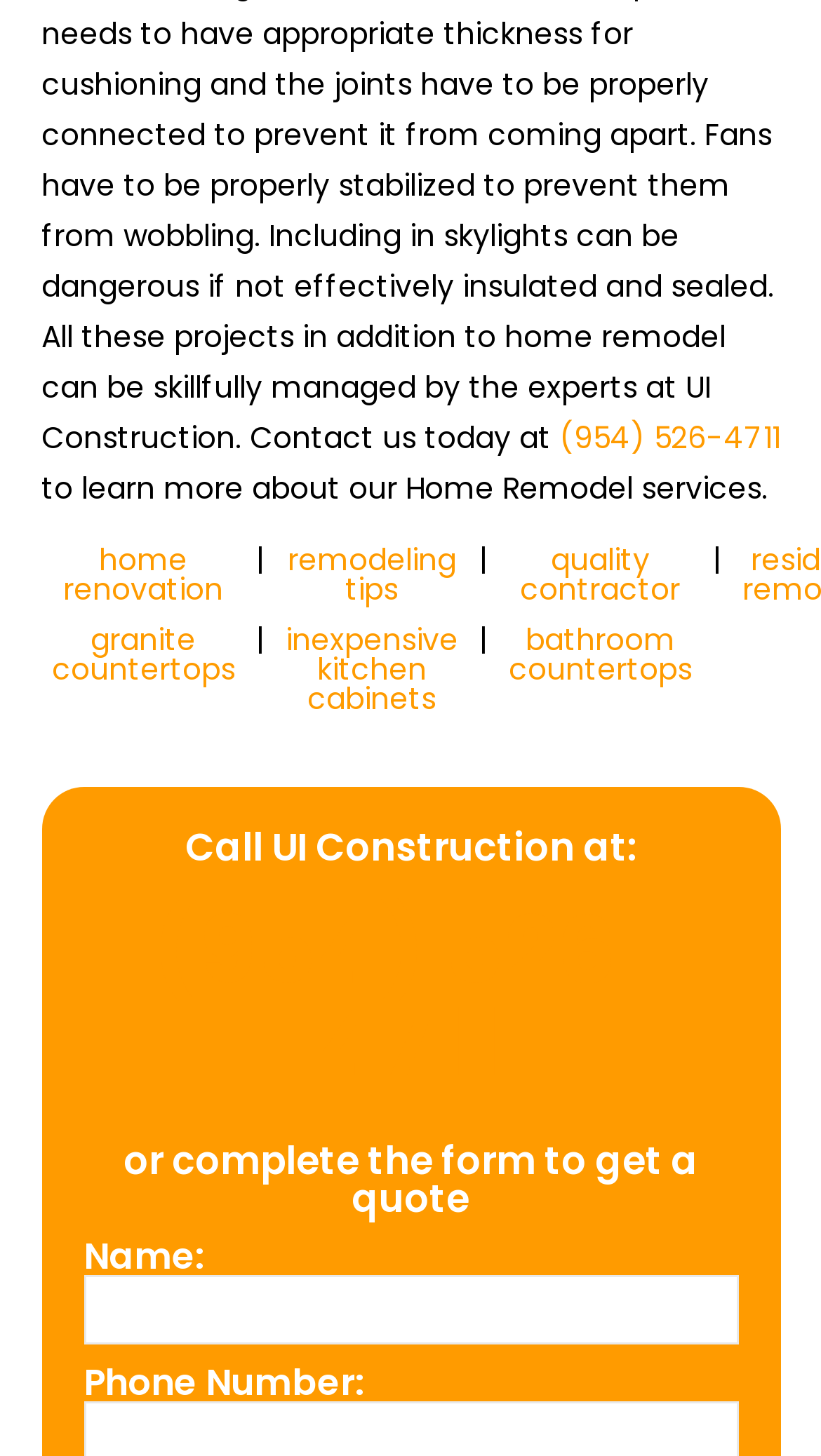Find the bounding box coordinates of the clickable area required to complete the following action: "click the link to learn more about home renovation".

[0.077, 0.37, 0.272, 0.419]